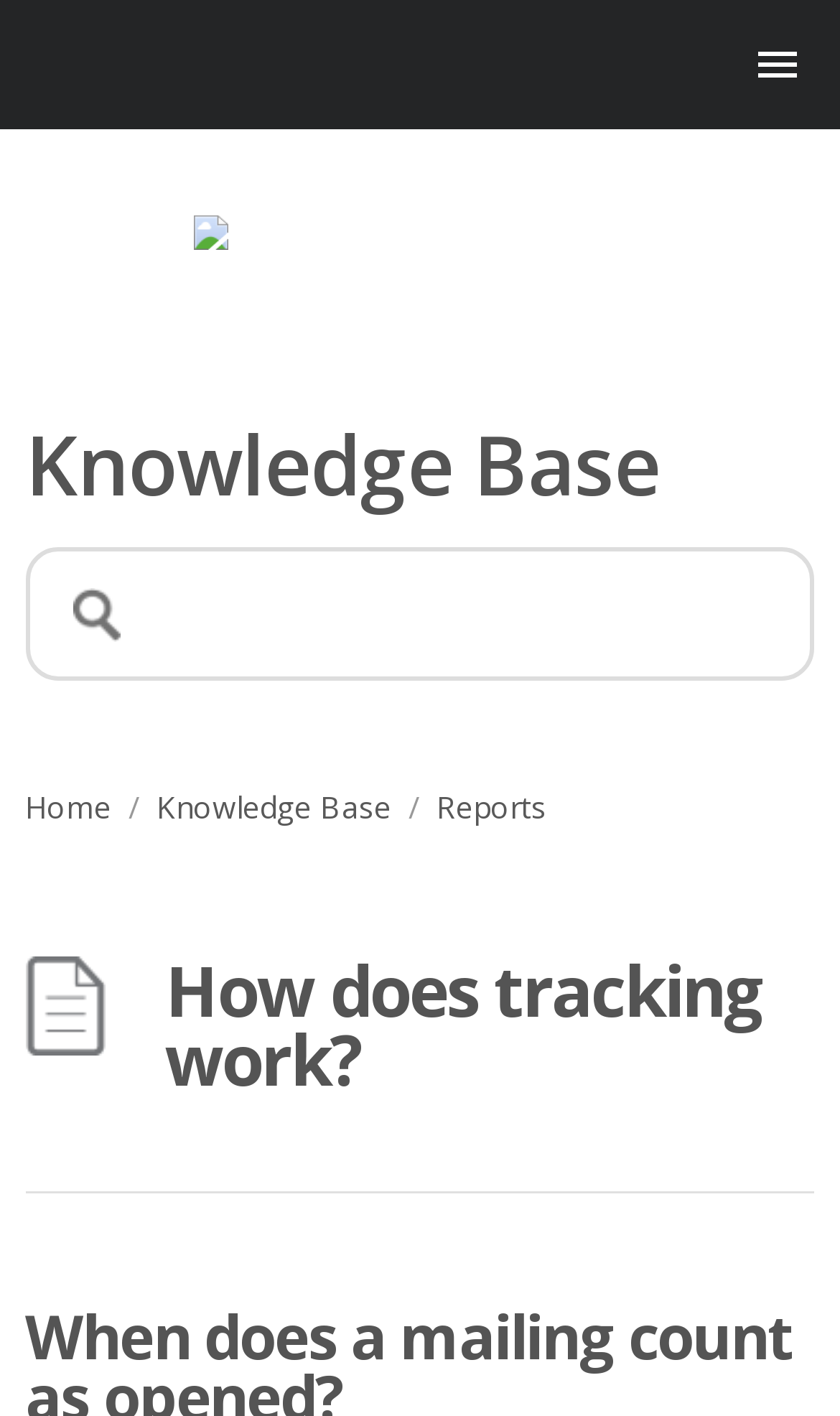Respond to the question below with a single word or phrase:
Is the search box required?

No